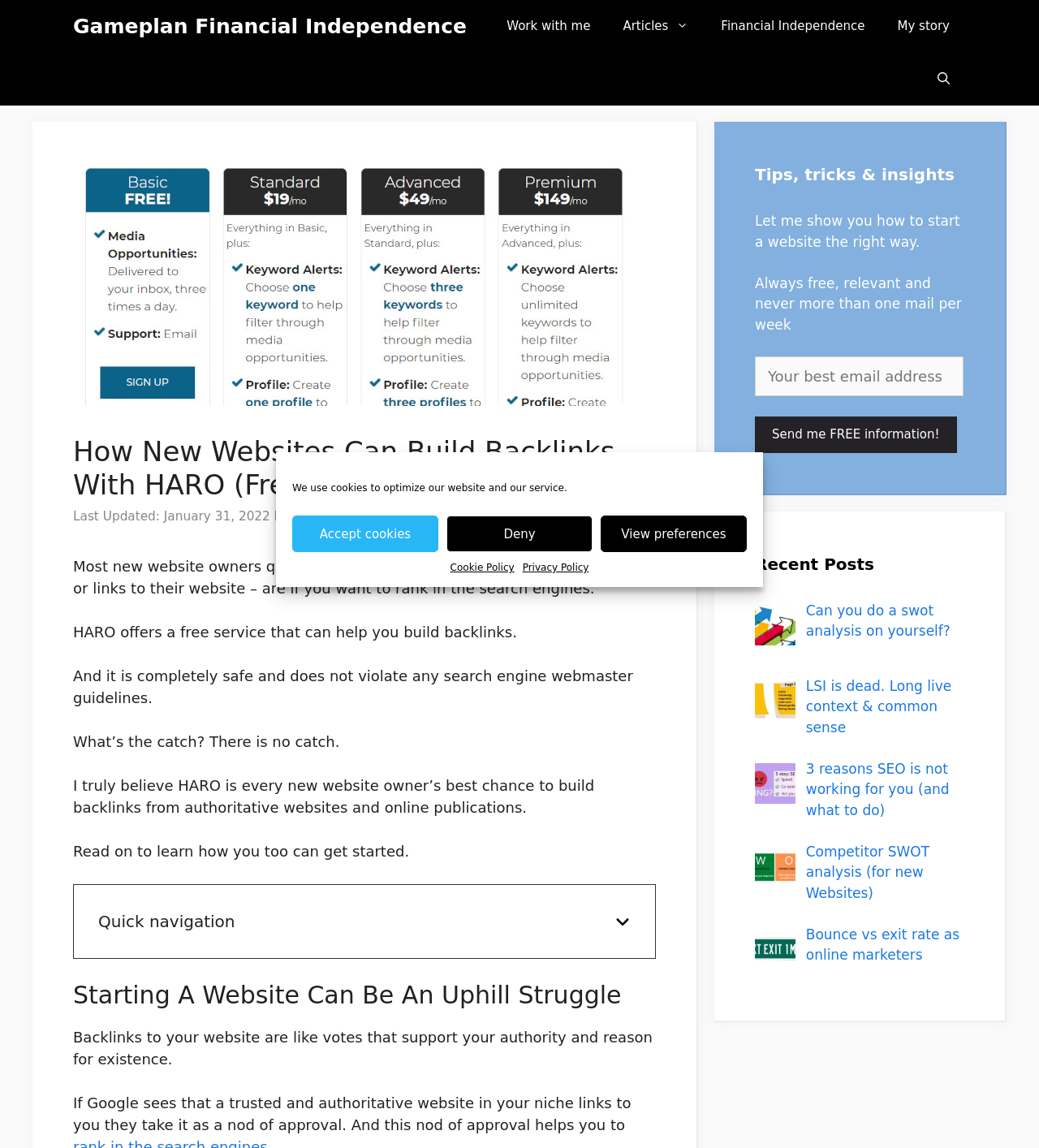What is the author's name?
Please use the image to provide an in-depth answer to the question.

The author's name is mentioned in the article as 'Mattias', which is linked to the author's profile or website.